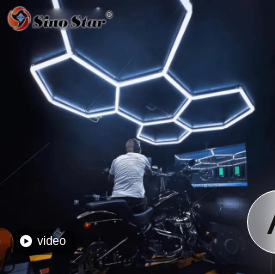Provide a comprehensive description of the image.

The image showcases a stylish and modern interior featuring innovative hexagonal LED lighting in bright white, creating an immersive ambiance. In the foreground, an individual is seated on a motorcycle, appearing engaged with a digital dashboard that adds a futuristic touch to the space. The setup exemplifies a blend of technology and design, highlighting the unique aesthetic of the "Sino Star" brand, known for its cutting-edge lighting solutions. The ceiling's dynamic lighting enhances the overall atmosphere, making it a visually striking environment fit for showcasing quality products.